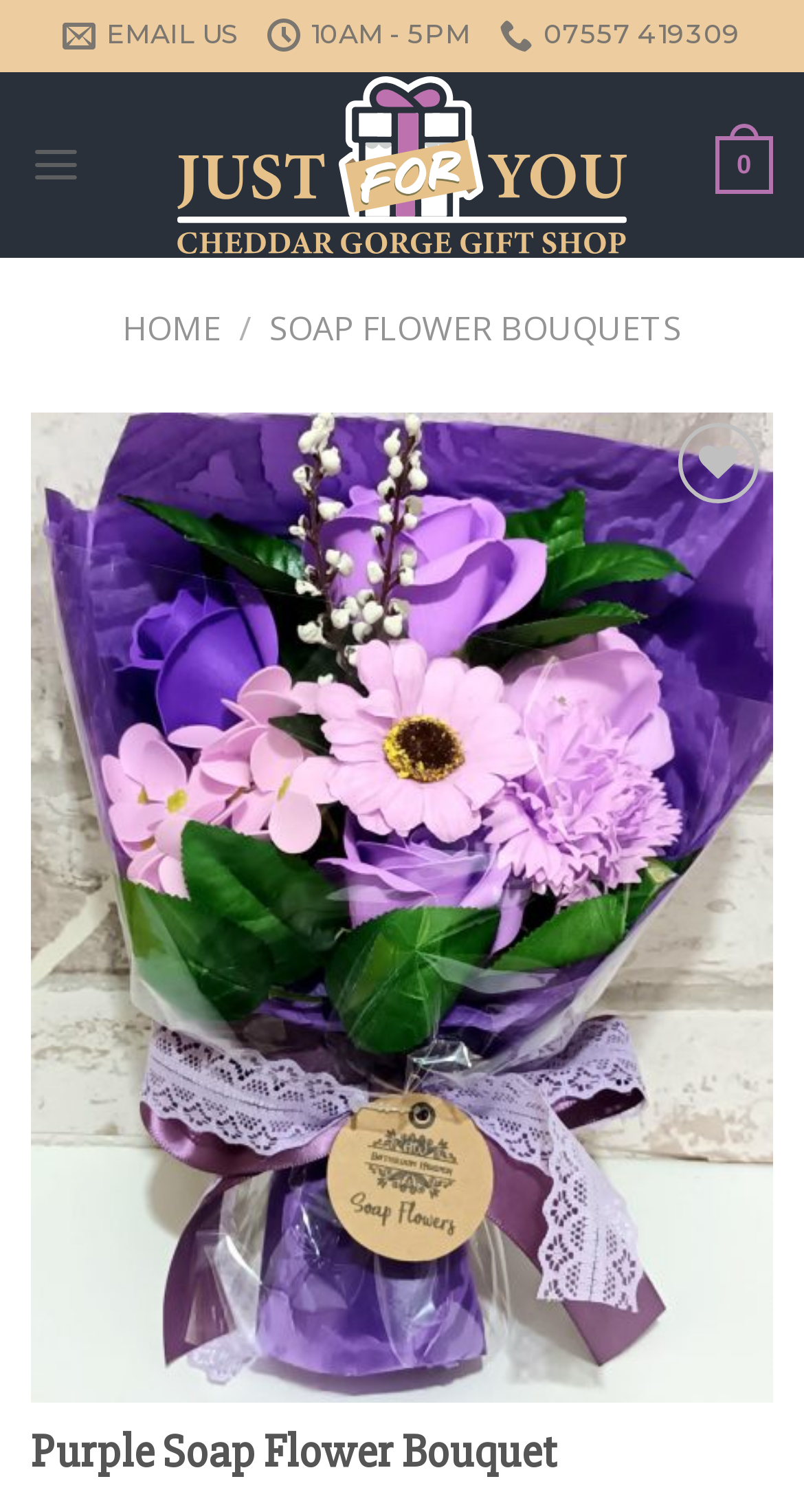Provide a brief response in the form of a single word or phrase:
Is the 'Previous' button enabled?

No